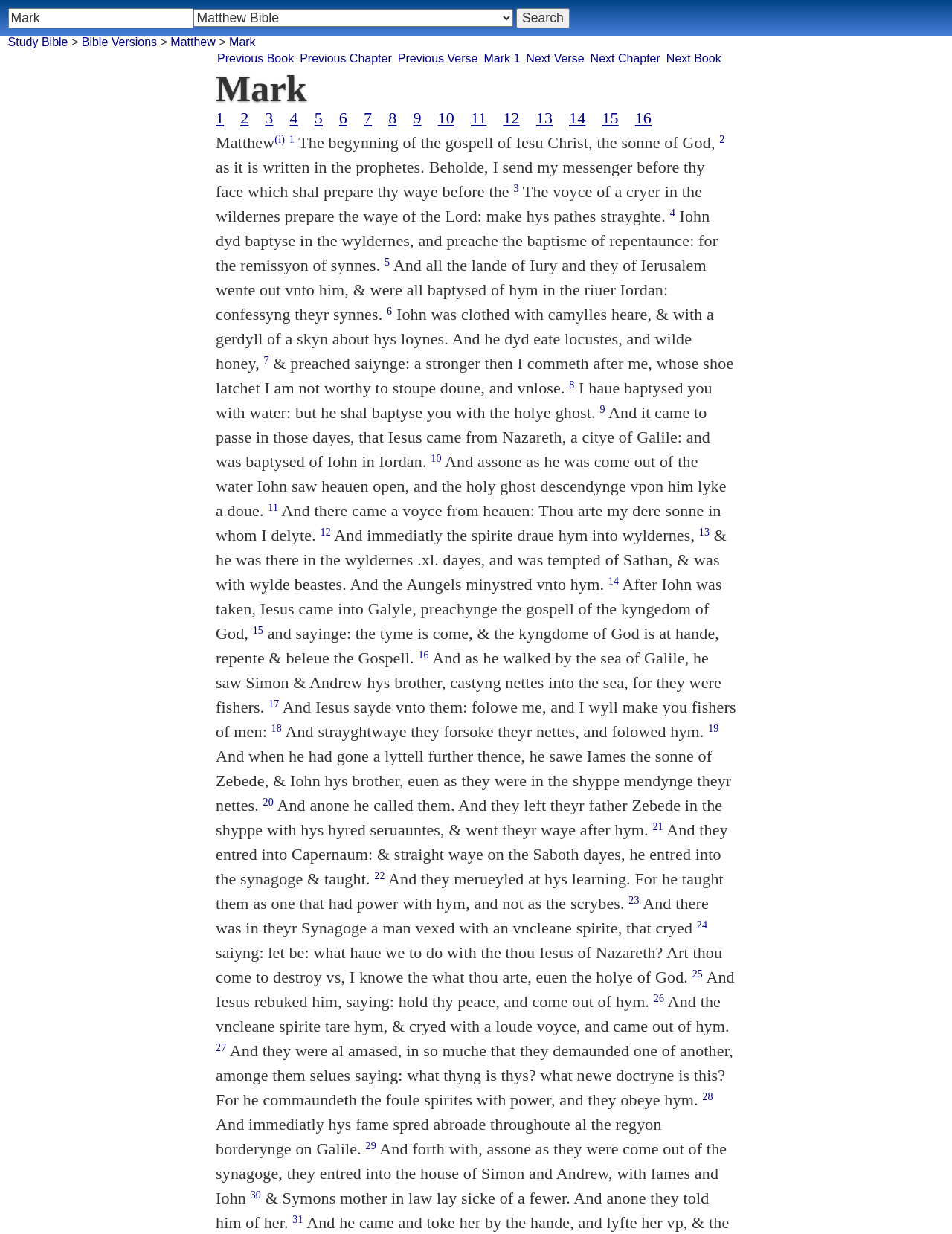Reply to the question with a brief word or phrase: How many links are there in the first row?

16